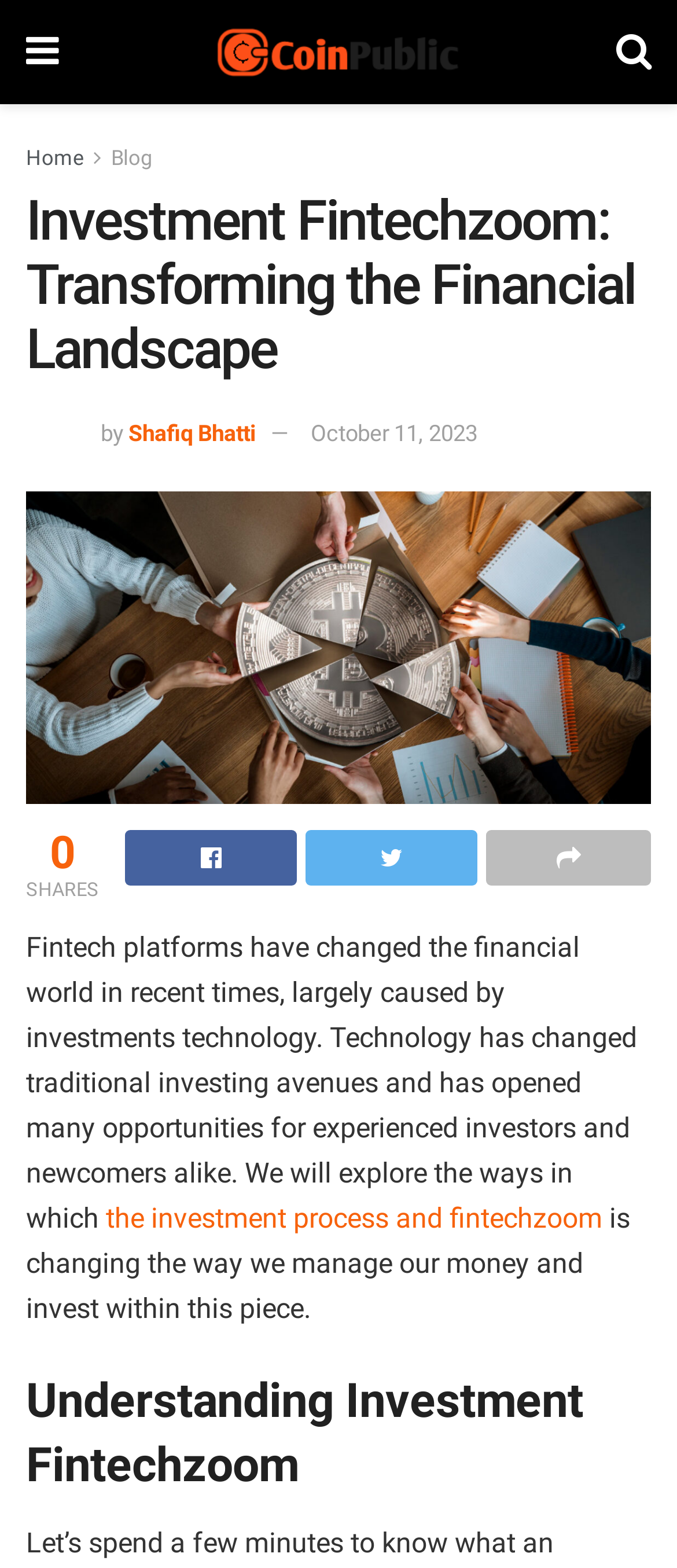From the screenshot, find the bounding box of the UI element matching this description: "Contact Us". Supply the bounding box coordinates in the form [left, top, right, bottom], each a float between 0 and 1.

None